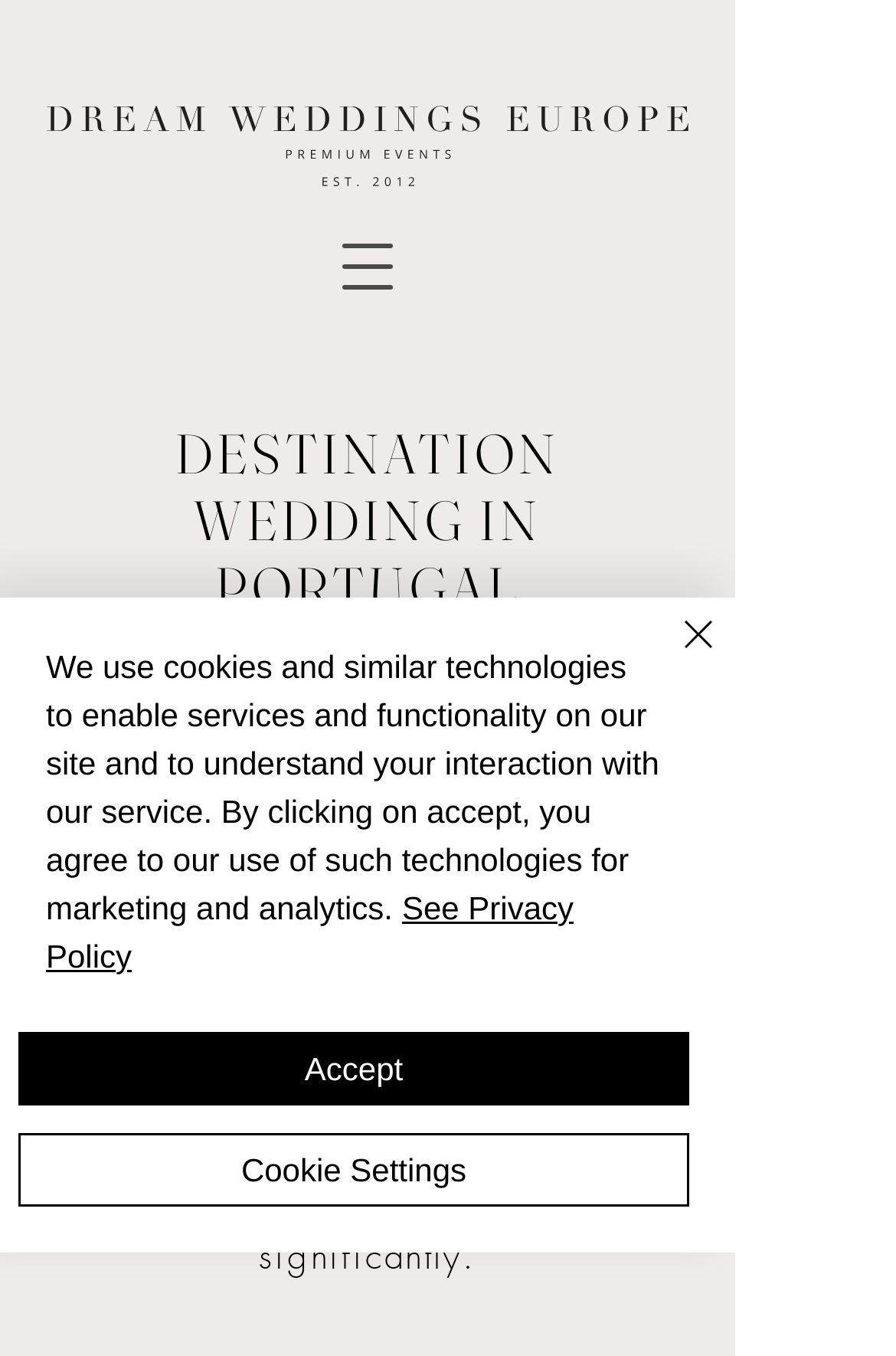What are the popular cities for destination weddings in Portugal?
Using the image as a reference, give a one-word or short phrase answer.

Lisbon, Porto, Algarve